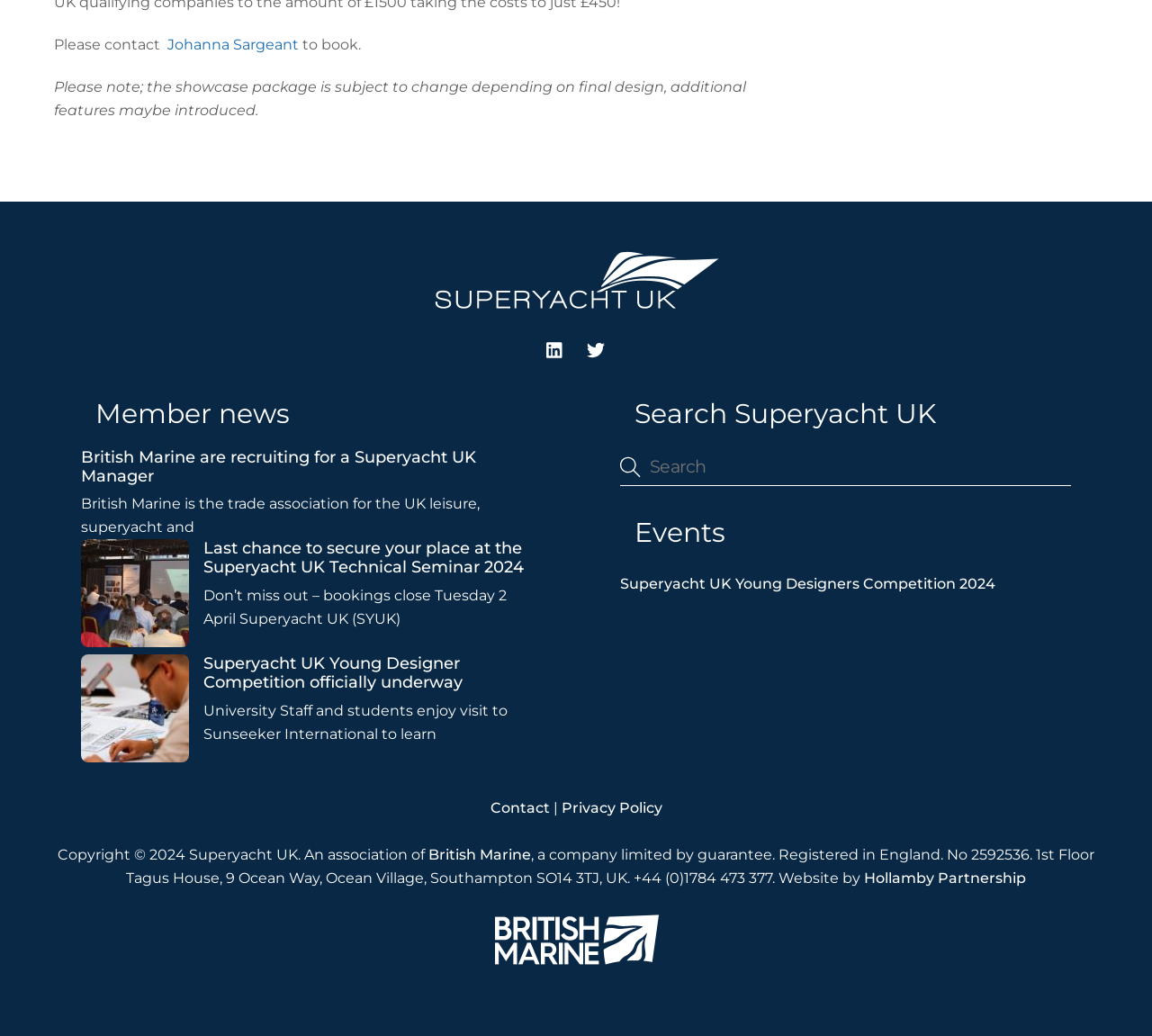Please specify the bounding box coordinates of the clickable region to carry out the following instruction: "Search Superyacht UK". The coordinates should be four float numbers between 0 and 1, in the format [left, top, right, bottom].

[0.538, 0.433, 0.93, 0.469]